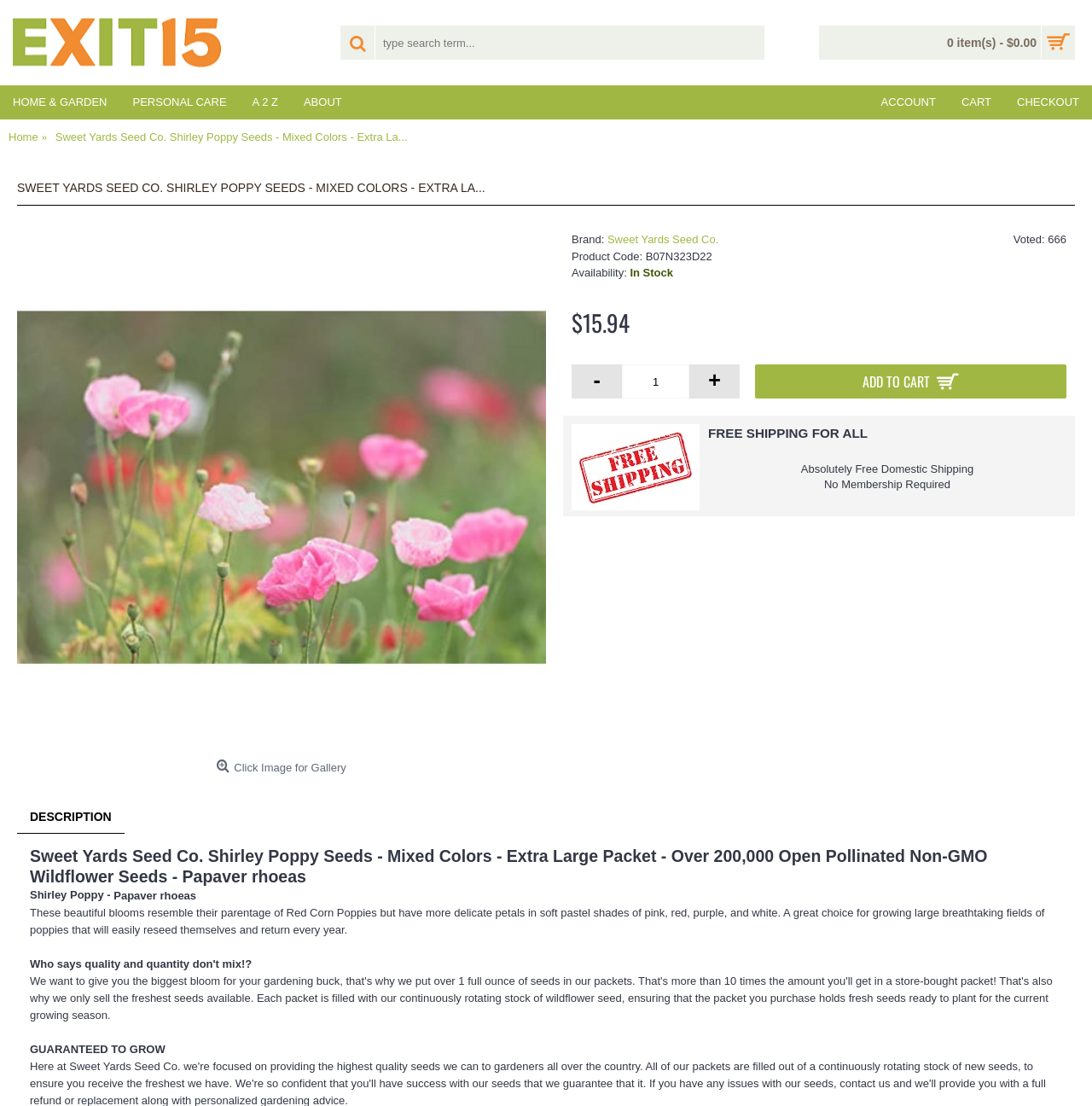What is the principal heading displayed on the webpage?

SWEET YARDS SEED CO. SHIRLEY POPPY SEEDS - MIXED COLORS - EXTRA LA...